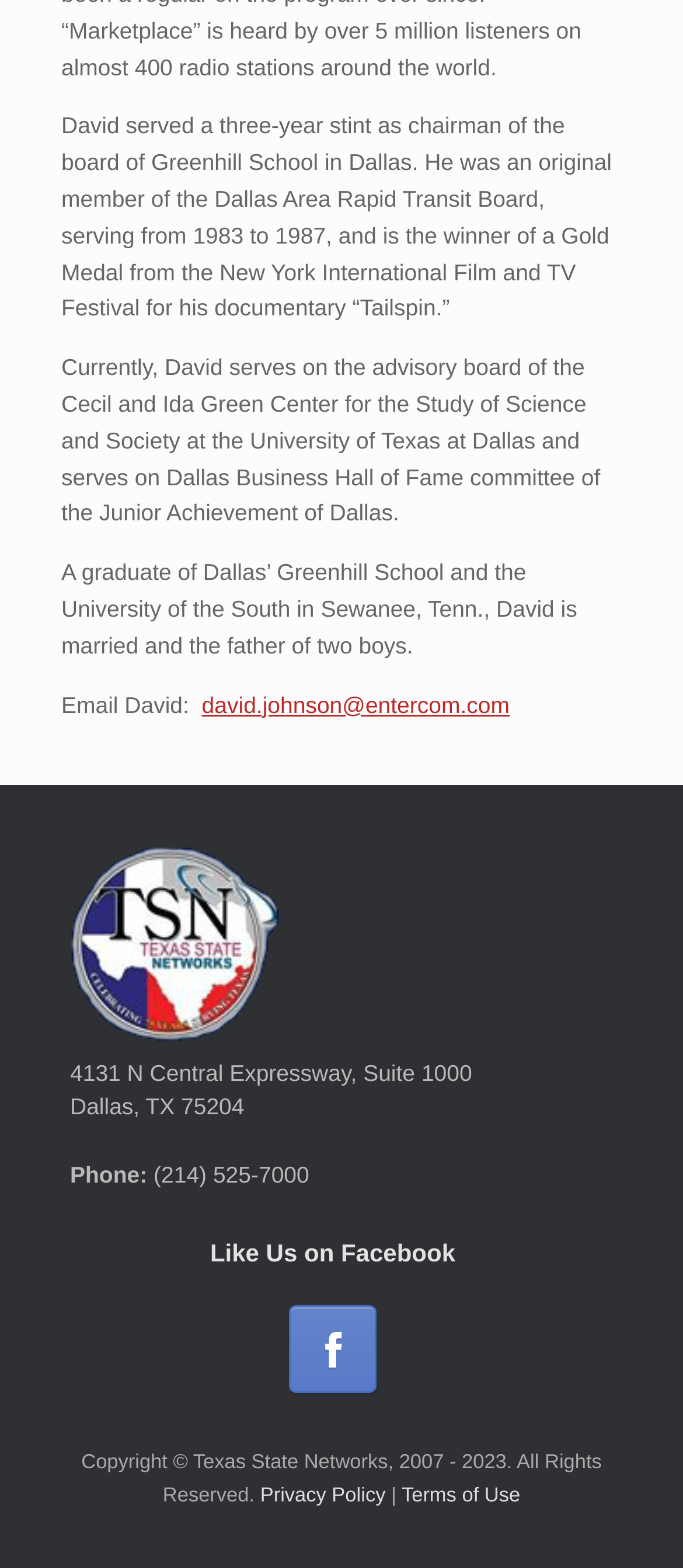Give a one-word or one-phrase response to the question:
What is David's email address?

david.johnson@entercom.com